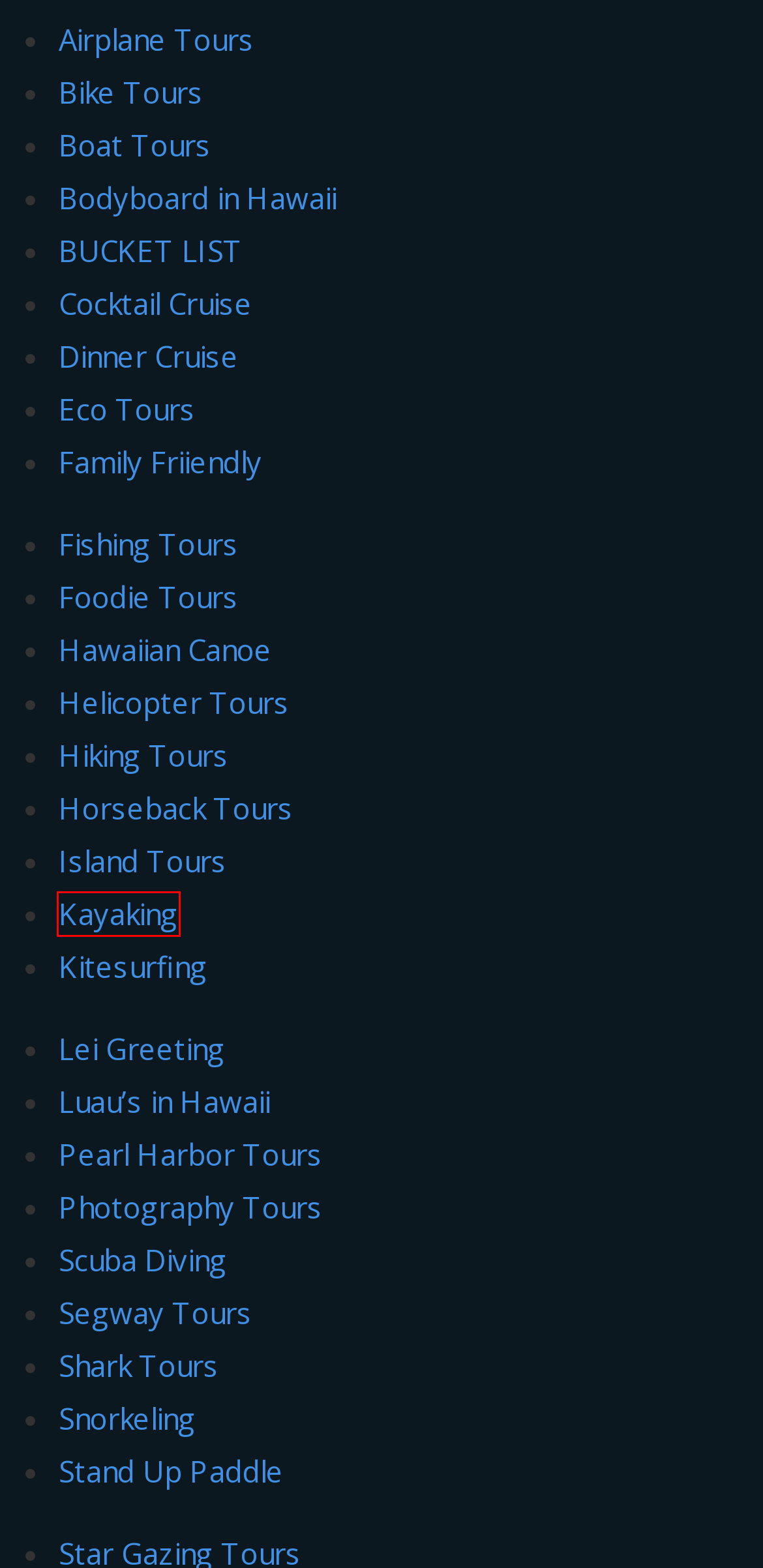You are given a screenshot of a webpage with a red rectangle bounding box. Choose the best webpage description that matches the new webpage after clicking the element in the bounding box. Here are the candidates:
A. Lūʻau's - Starting at $59 - Waikiki Adventures
B. Hawaiian Canoe - Starting at $75 - Waikiki Adventures
C. Shark Tours - Starting at $130 - Waikiki Adventures
D. Kayaking - Waikiki Adventures
E. Bike Tours in Hawaii - Starting at $40 - Waikiki Adventures
F. Stand Up Paddle (SUP) - Starting at $45 - Waikiki Adventures
G. Boat Tours - Starting at $50 - Waikiki Adventures
H. Hawaii Eco Tours - Starting at $50 - Waikiki Adventures

D